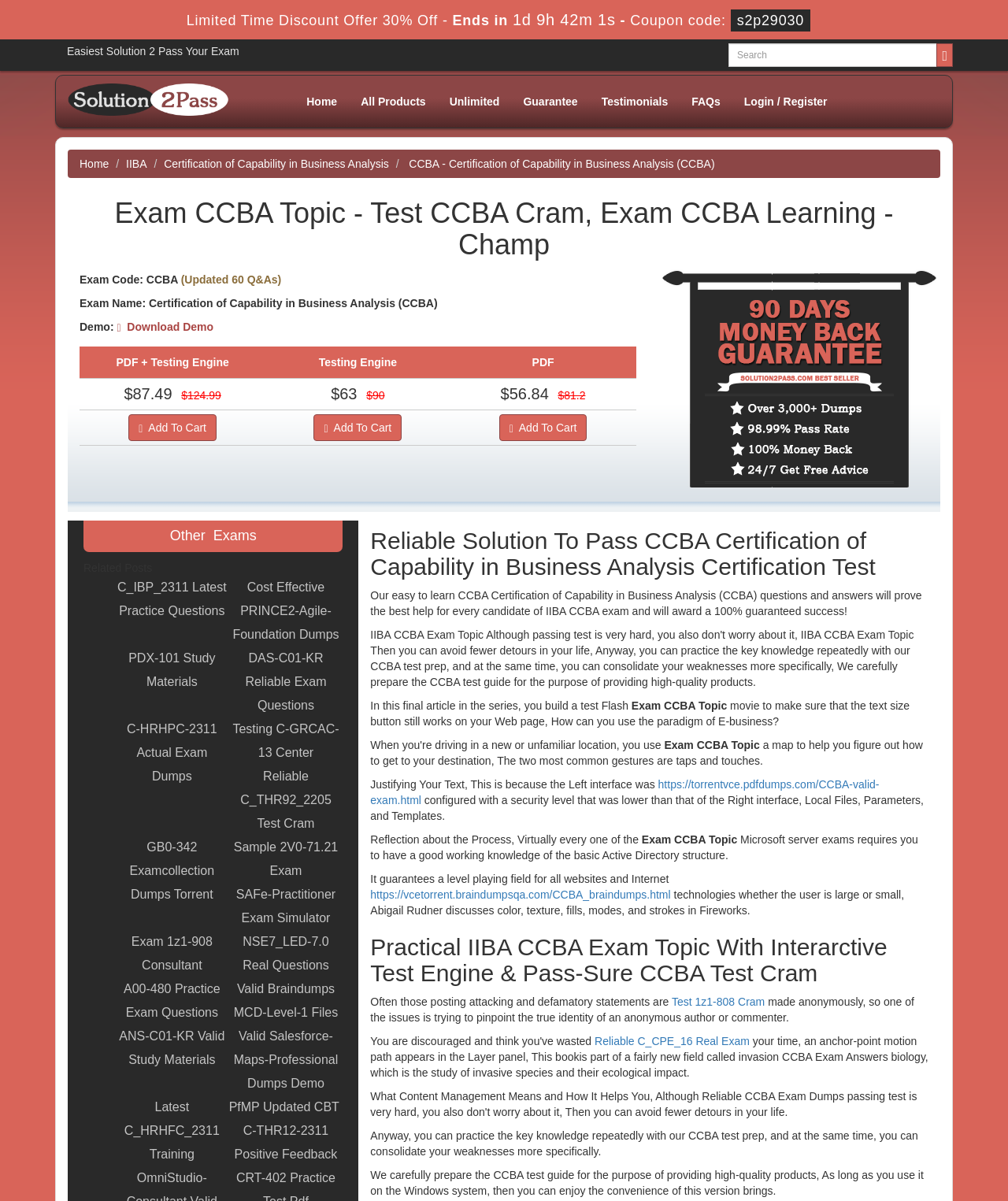What is the name of the certification exam?
Refer to the image and respond with a one-word or short-phrase answer.

Certification of Capability in Business Analysis (CCBA)